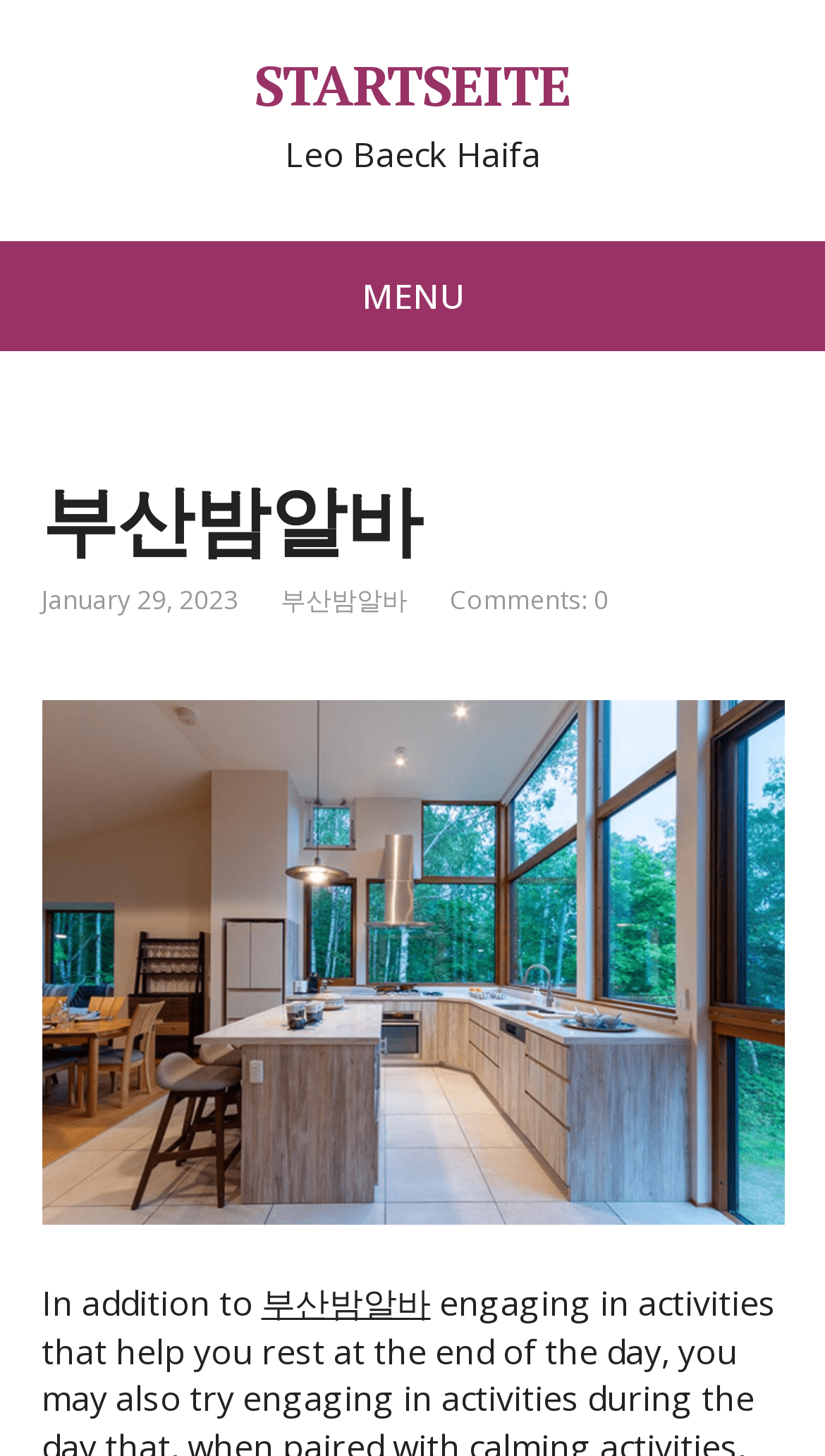Can you find the bounding box coordinates for the UI element given this description: "STARTSEITE"? Provide the coordinates as four float numbers between 0 and 1: [left, top, right, bottom].

[0.05, 0.044, 0.95, 0.075]